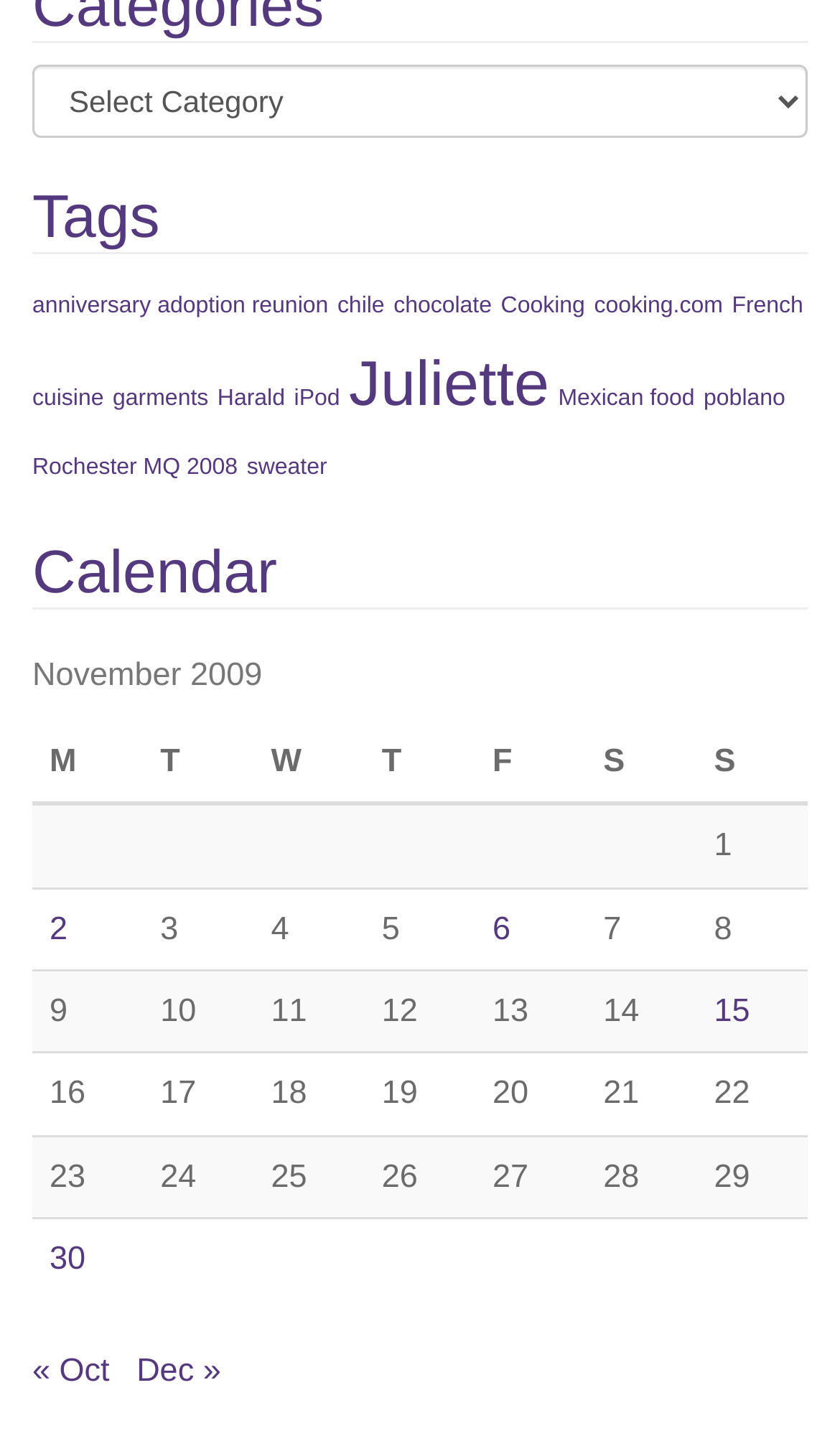From the webpage screenshot, predict the bounding box coordinates (top-left x, top-left y, bottom-right x, bottom-right y) for the UI element described here: anniversary adoption reunion

[0.038, 0.205, 0.391, 0.223]